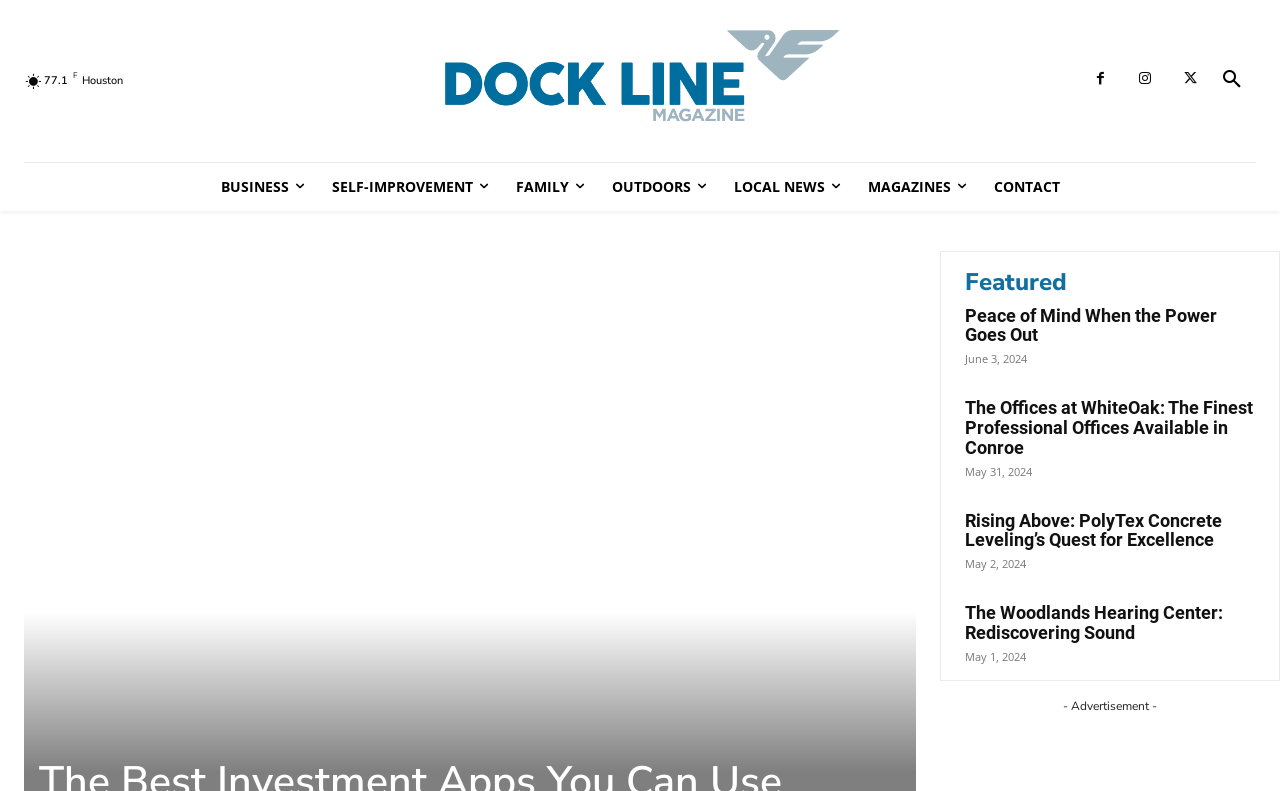What is the date of the second featured article?
Provide an in-depth answer to the question, covering all aspects.

The second featured article has a date listed below its title, which is May 31, 2024. This date is likely the publication date of the article.